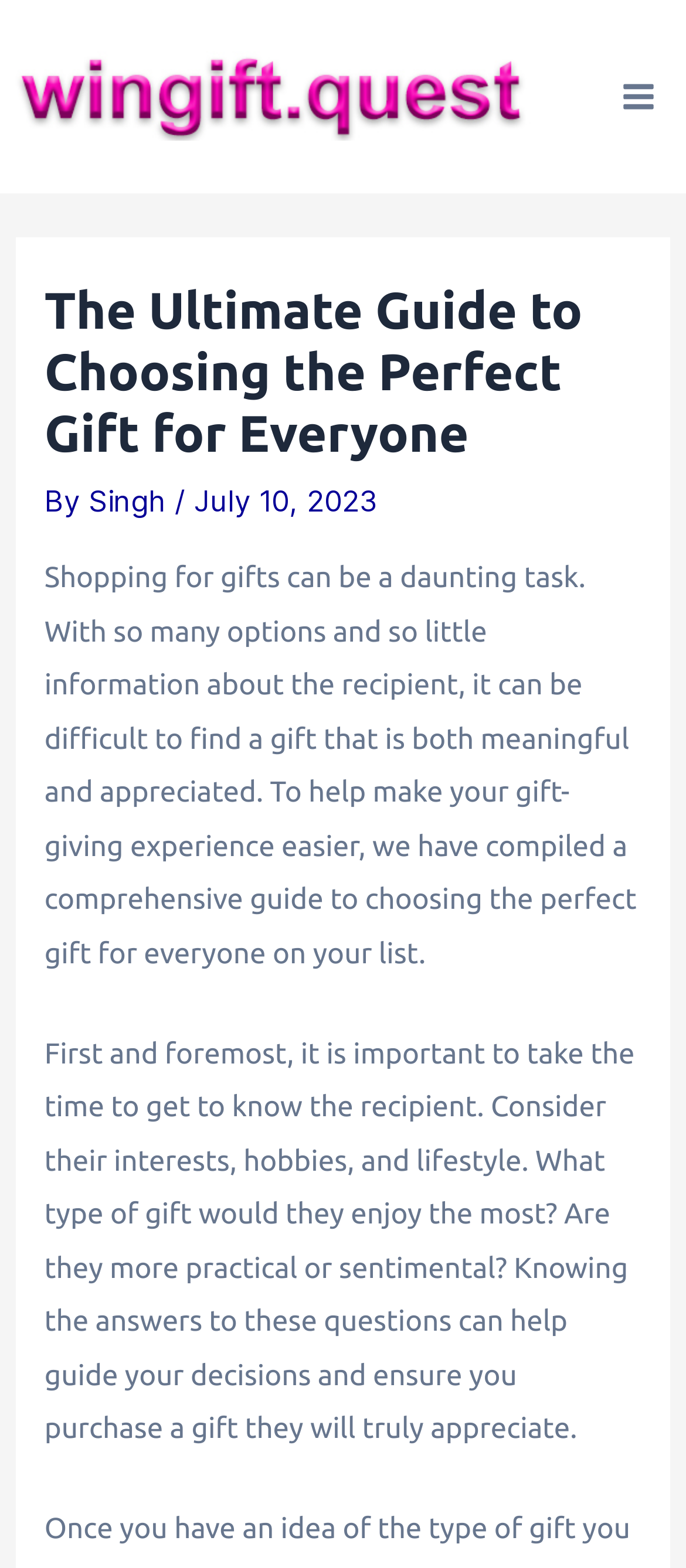Please determine the headline of the webpage and provide its content.

The Ultimate Guide to Choosing the Perfect Gift for Everyone